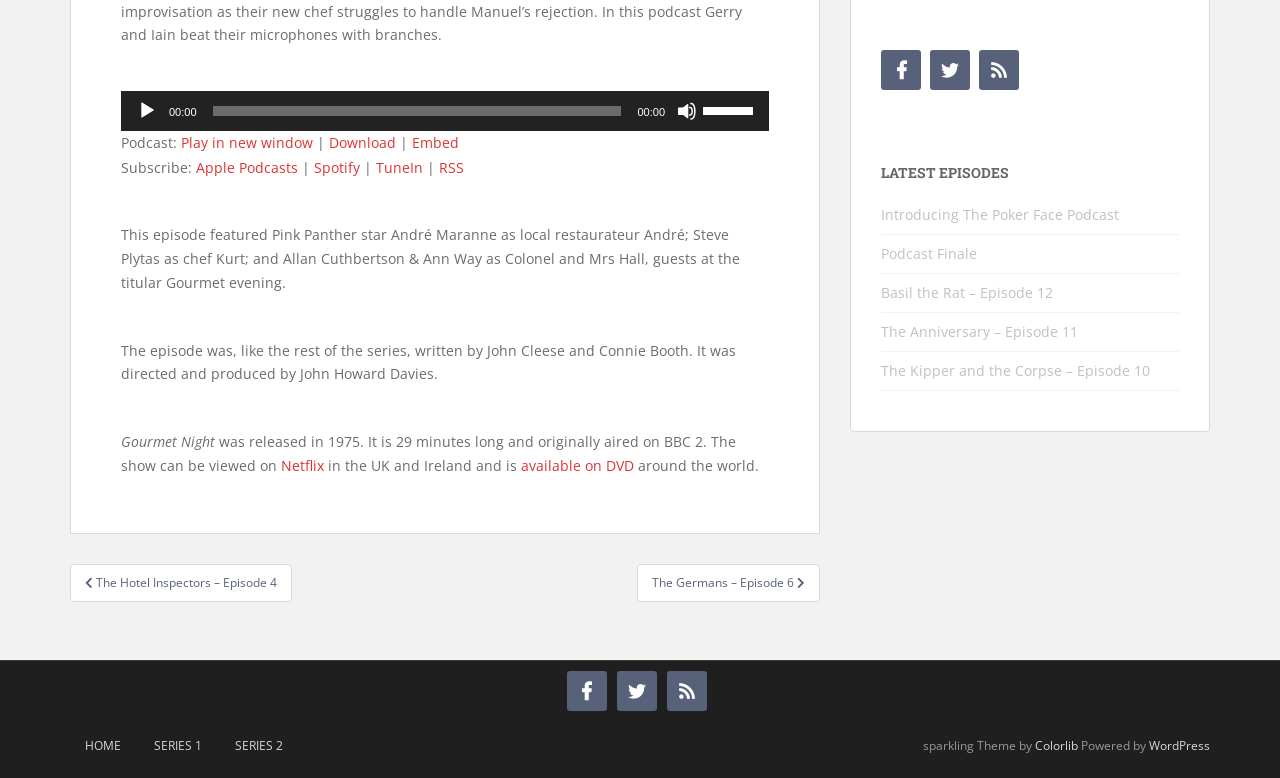Find the coordinates for the bounding box of the element with this description: "Play in new window".

[0.141, 0.171, 0.245, 0.195]